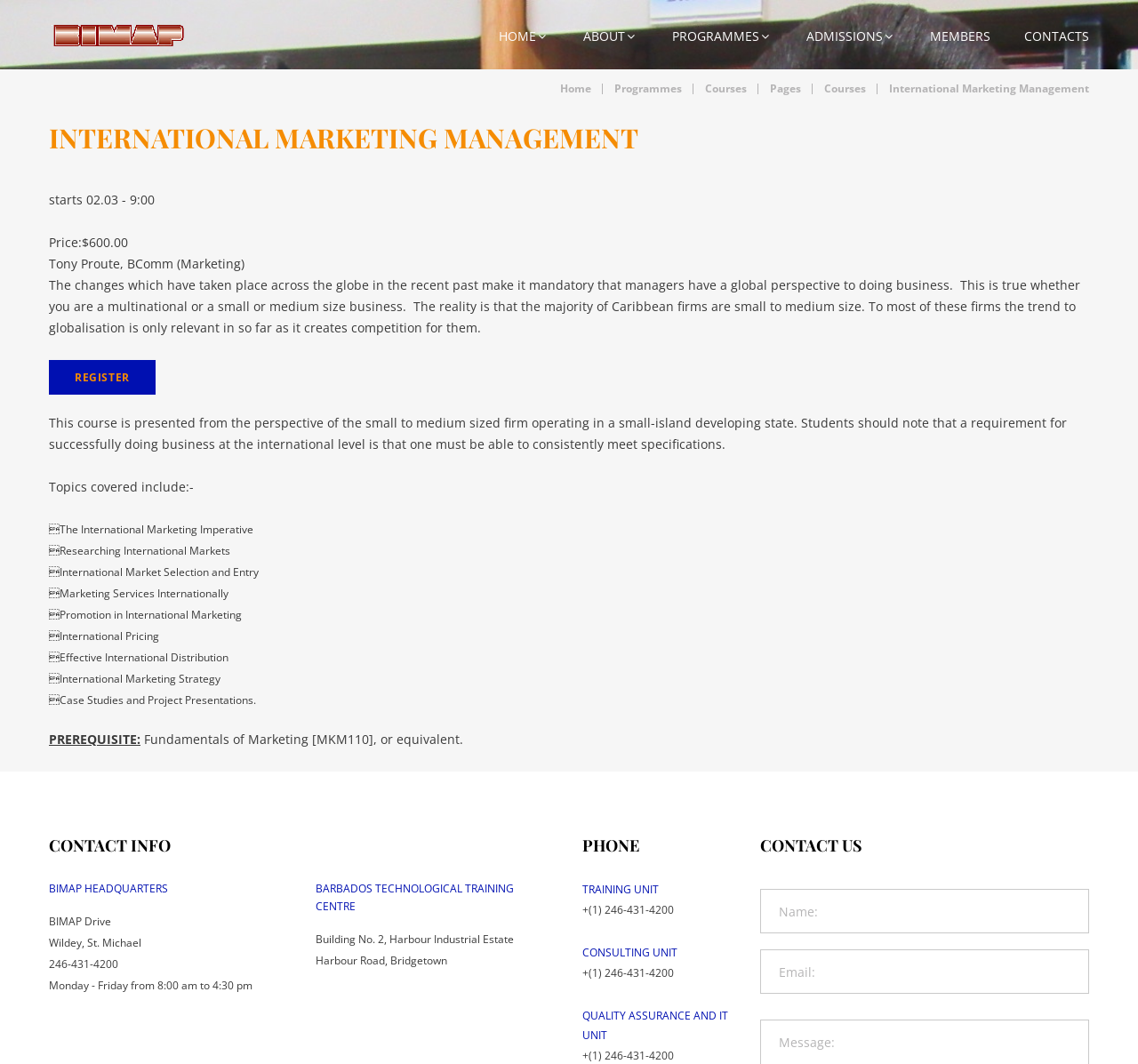Please find the bounding box for the following UI element description. Provide the coordinates in (top-left x, top-left y, bottom-right x, bottom-right y) format, with values between 0 and 1: Programmes

[0.591, 0.026, 0.679, 0.043]